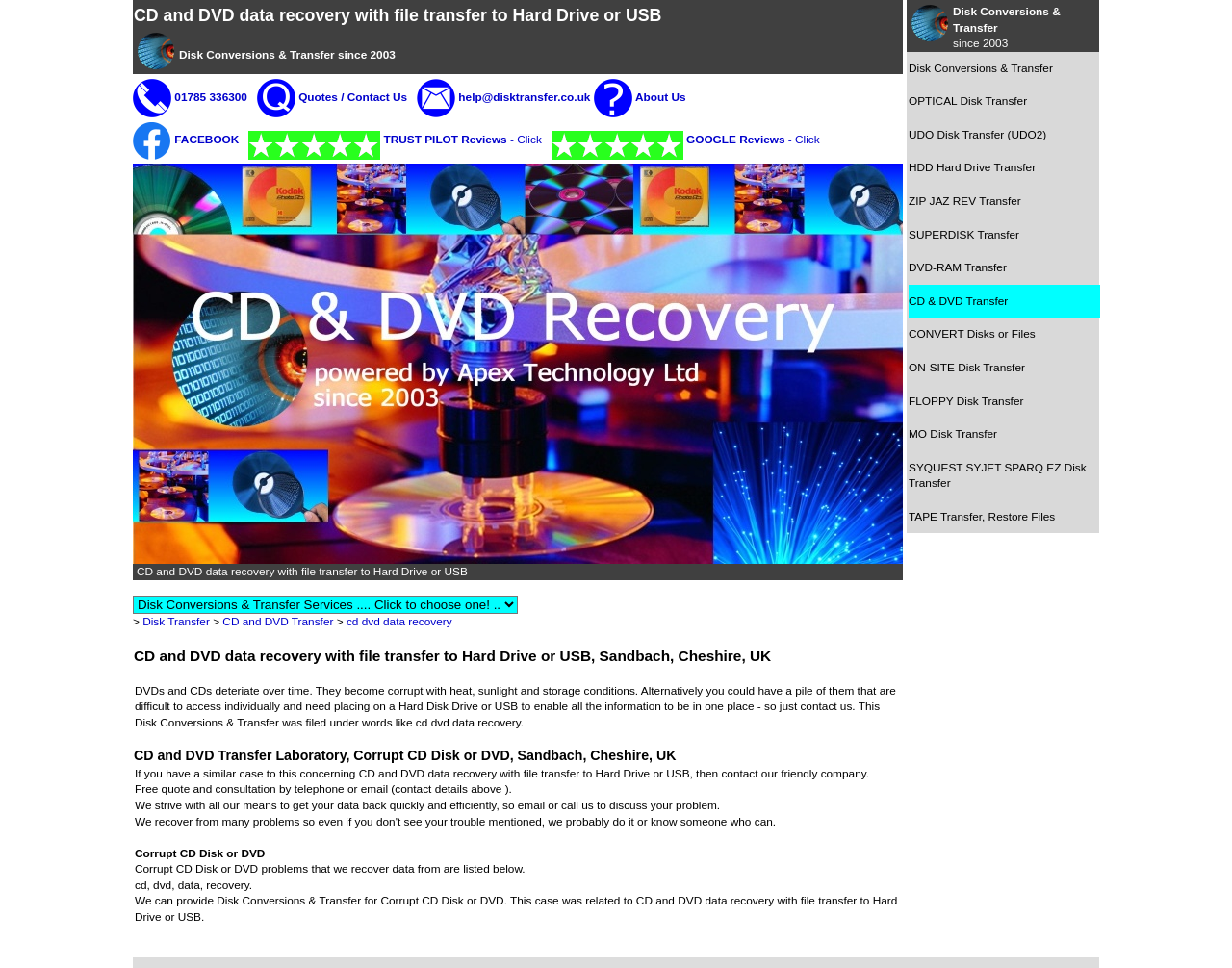Could you highlight the region that needs to be clicked to execute the instruction: "Read about CD and DVD data recovery with file transfer to Hard Drive or USB"?

[0.108, 0.17, 0.733, 0.184]